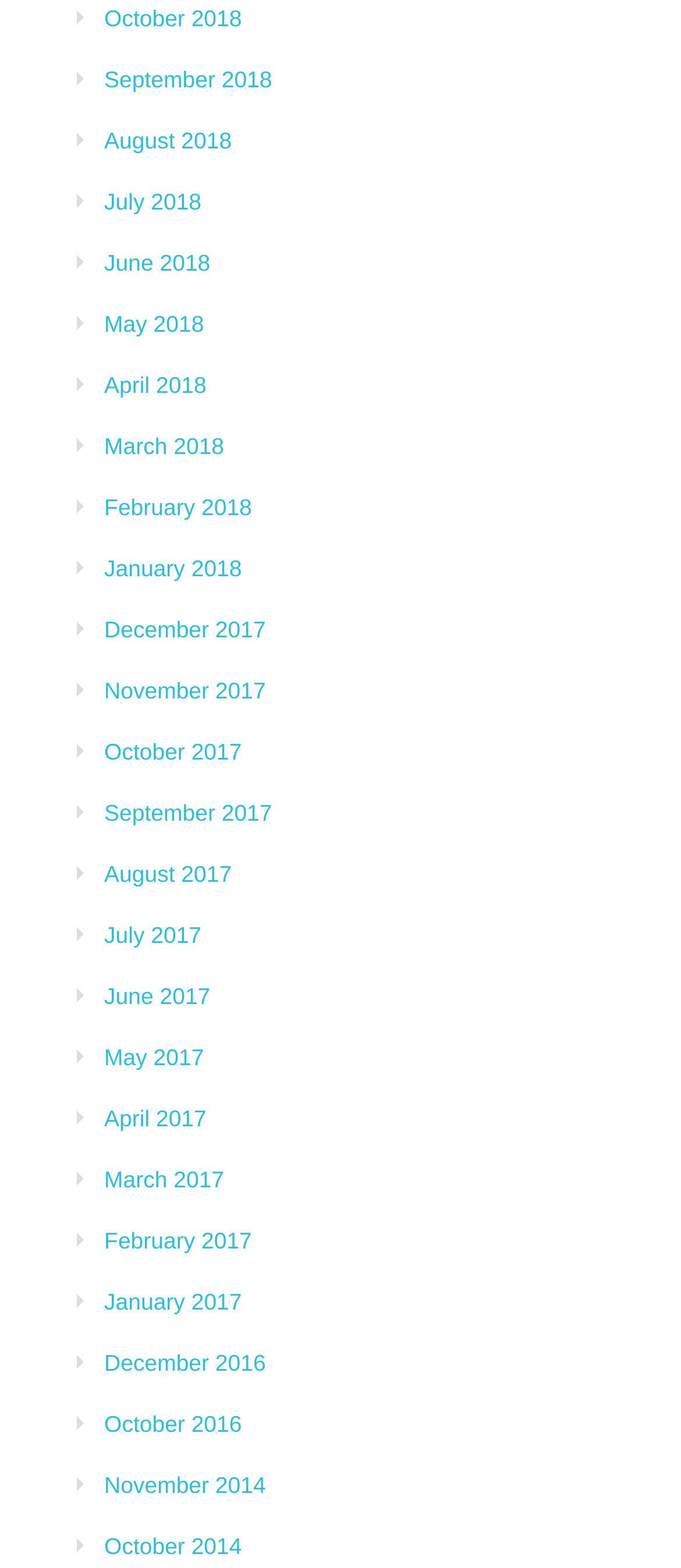Identify the bounding box coordinates for the UI element described as follows: May 2018. Use the format (top-left x, top-left y, bottom-right x, bottom-right y) and ensure all values are floating point numbers between 0 and 1.

[0.153, 0.198, 0.299, 0.214]